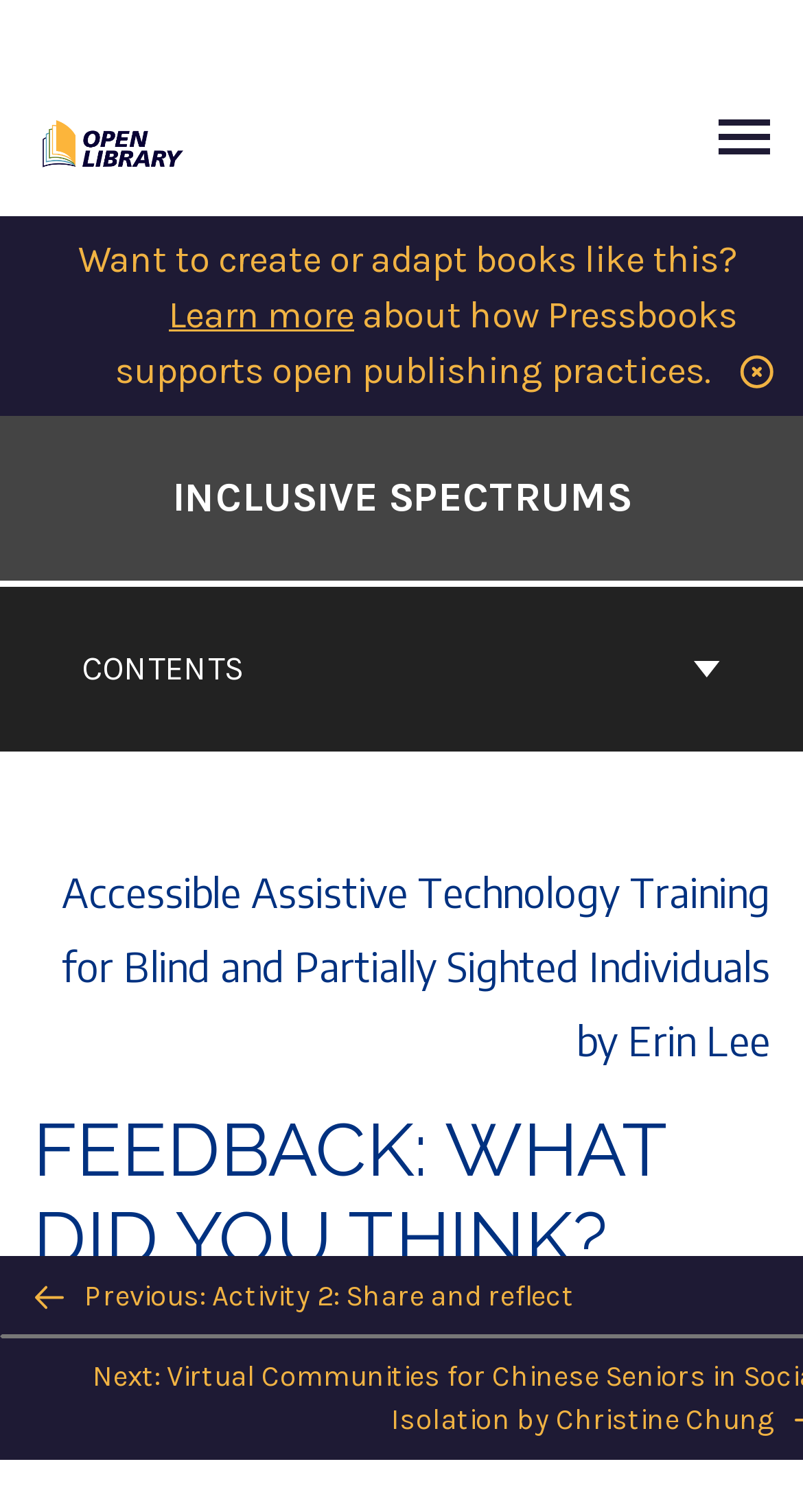Identify the bounding box for the UI element described as: "aria-label="Open Library Publishing Platform"". The coordinates should be four float numbers between 0 and 1, i.e., [left, top, right, bottom].

[0.041, 0.079, 0.246, 0.105]